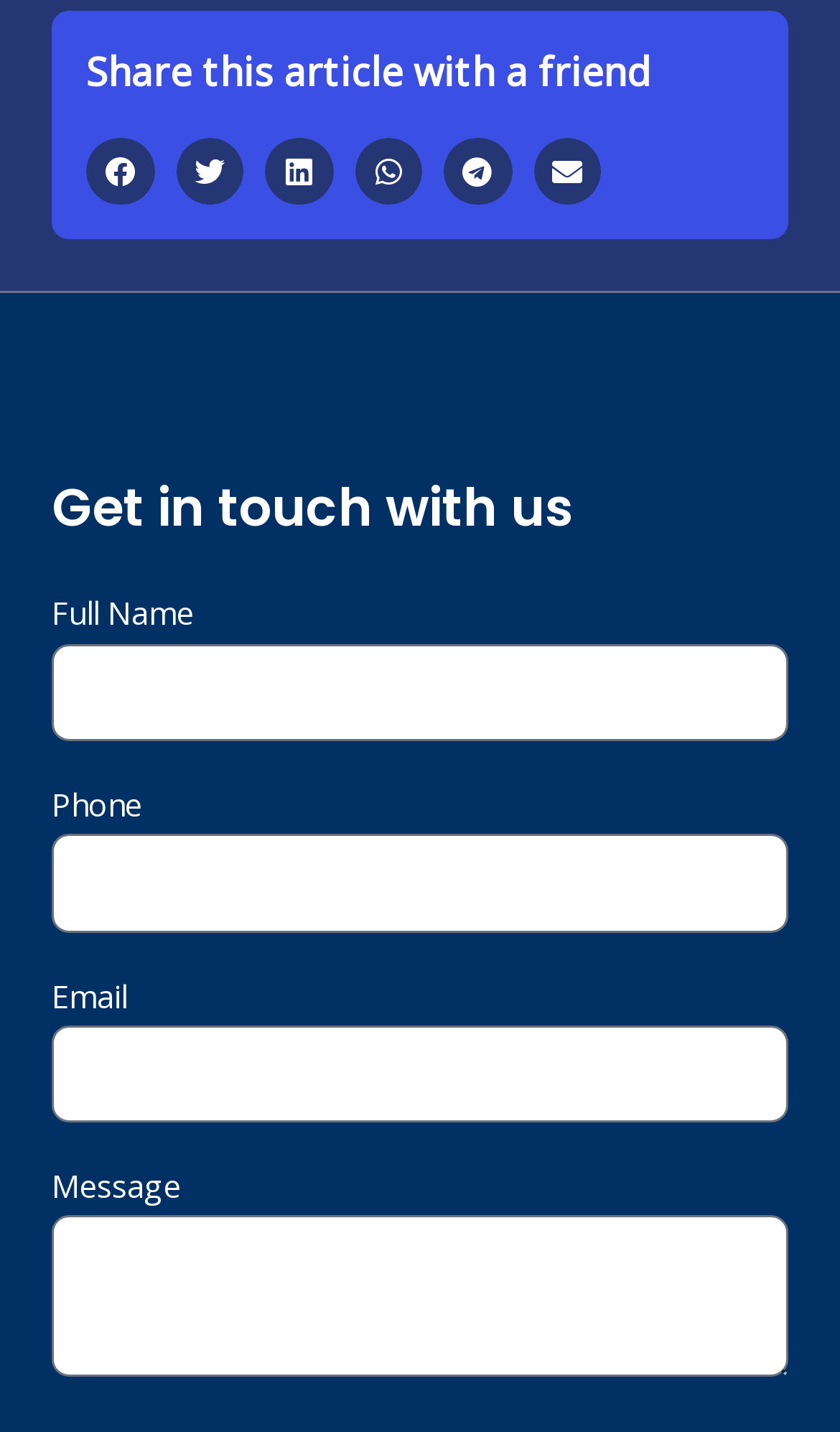Could you find the bounding box coordinates of the clickable area to complete this instruction: "Type your phone number"?

[0.062, 0.582, 0.938, 0.651]